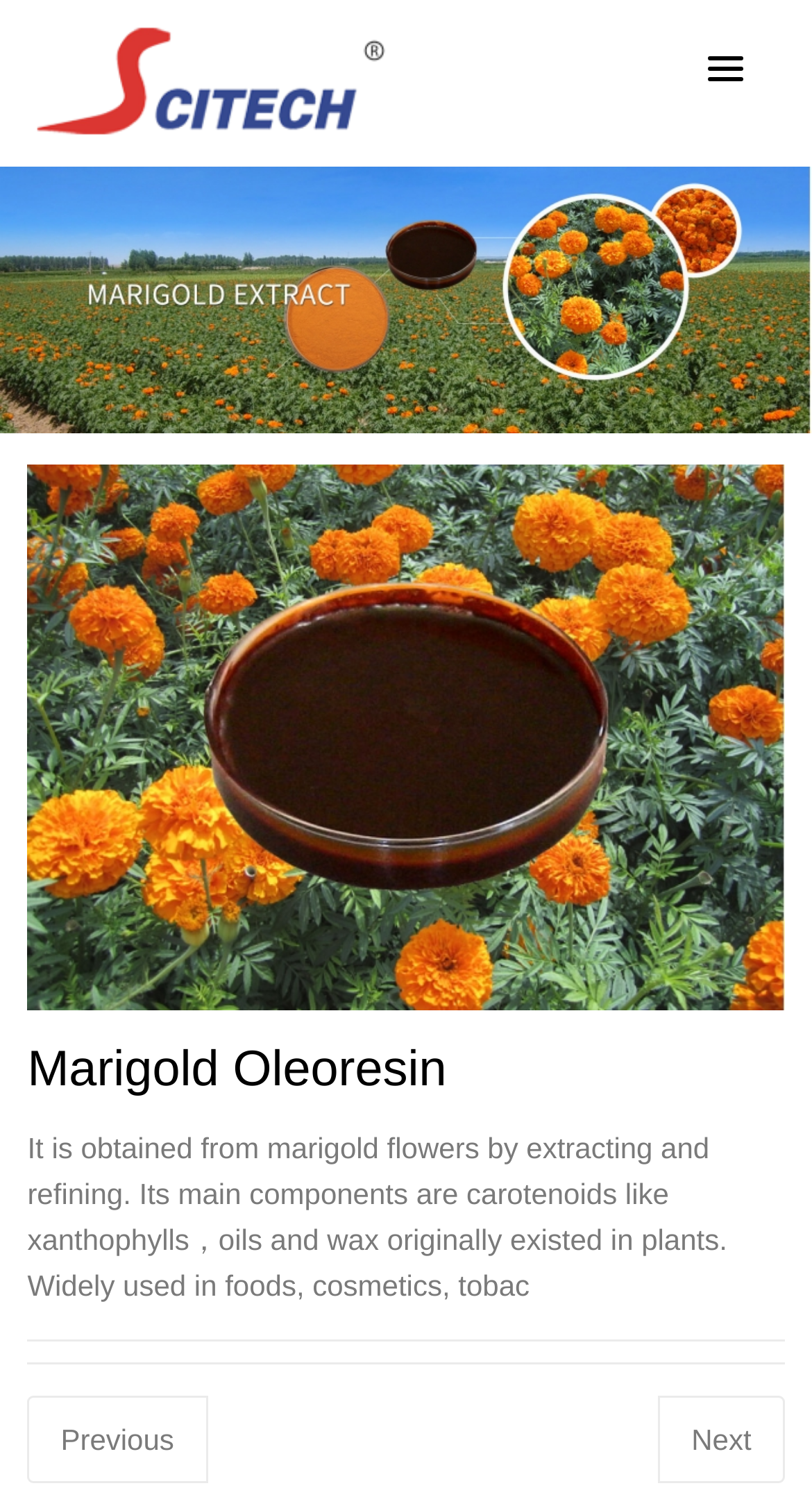Using the description "alt="Marigold Oleoresin"", predict the bounding box of the relevant HTML element.

[0.034, 0.309, 0.966, 0.672]